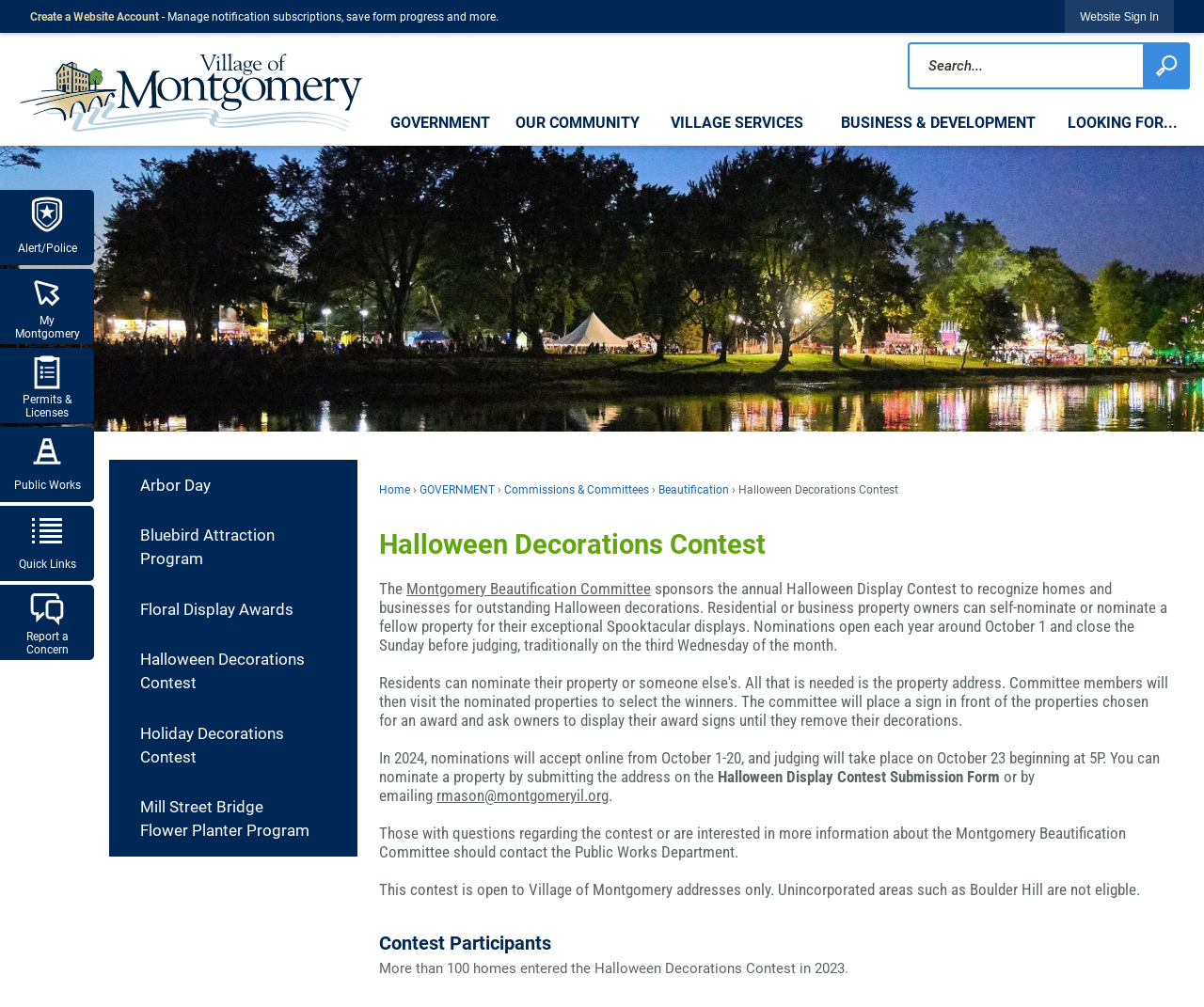How many homes entered the Halloween Decorations Contest in 2023?
Give a detailed response to the question by analyzing the screenshot.

The webpage states that more than 100 homes entered the Halloween Decorations Contest in 2023, indicating the popularity of the contest.